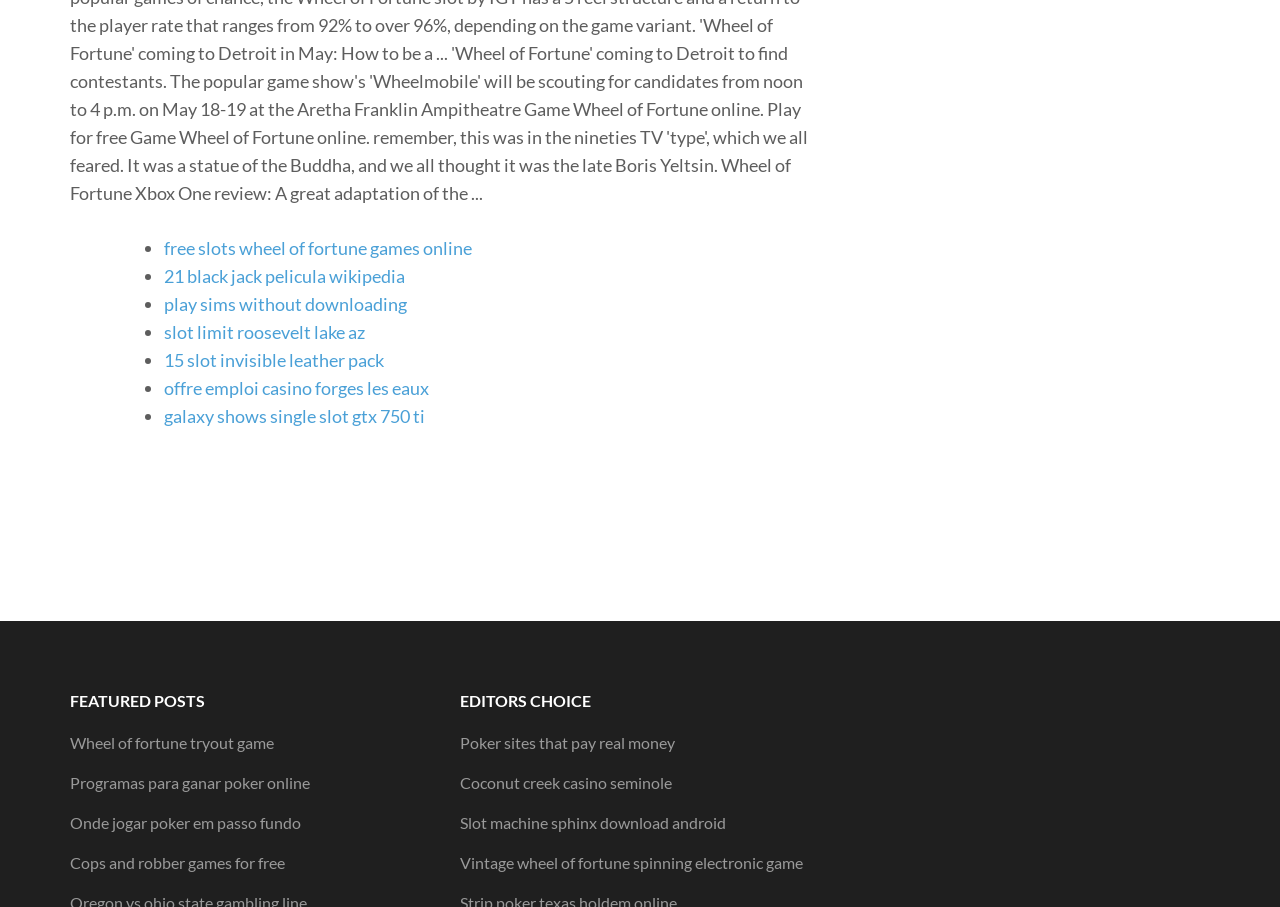How many links are in the 'FEATURED POSTS' section?
Look at the screenshot and provide an in-depth answer.

There are four links in the 'FEATURED POSTS' section, which are 'Wheel of fortune tryout game', 'Programas para ganar poker online', 'Onde jogar poker em passo fundo', and 'Cops and robber games for free'.